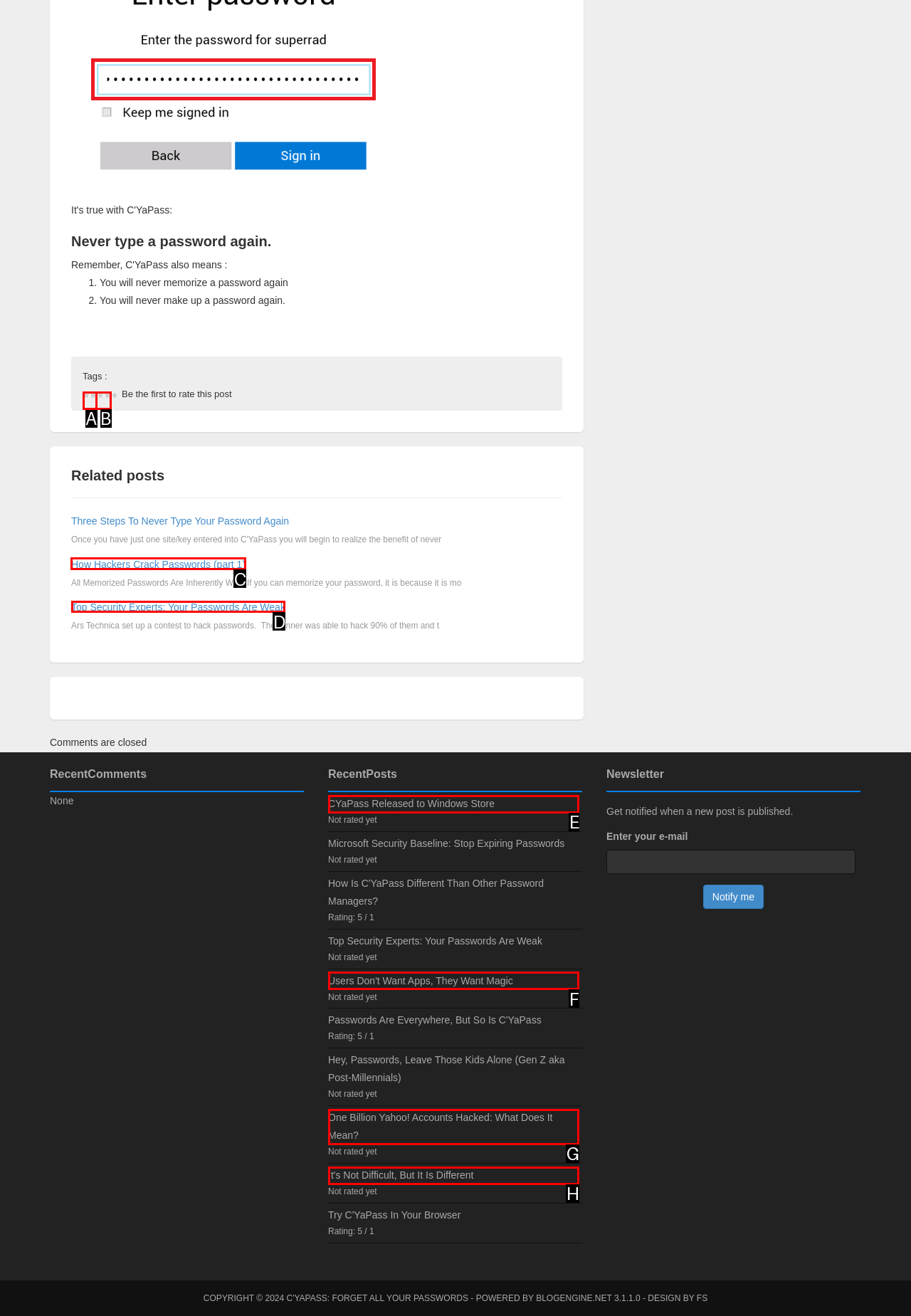Determine which HTML element to click for this task: Read the related post 'How Hackers Crack Passwords (part 1)' Provide the letter of the selected choice.

C